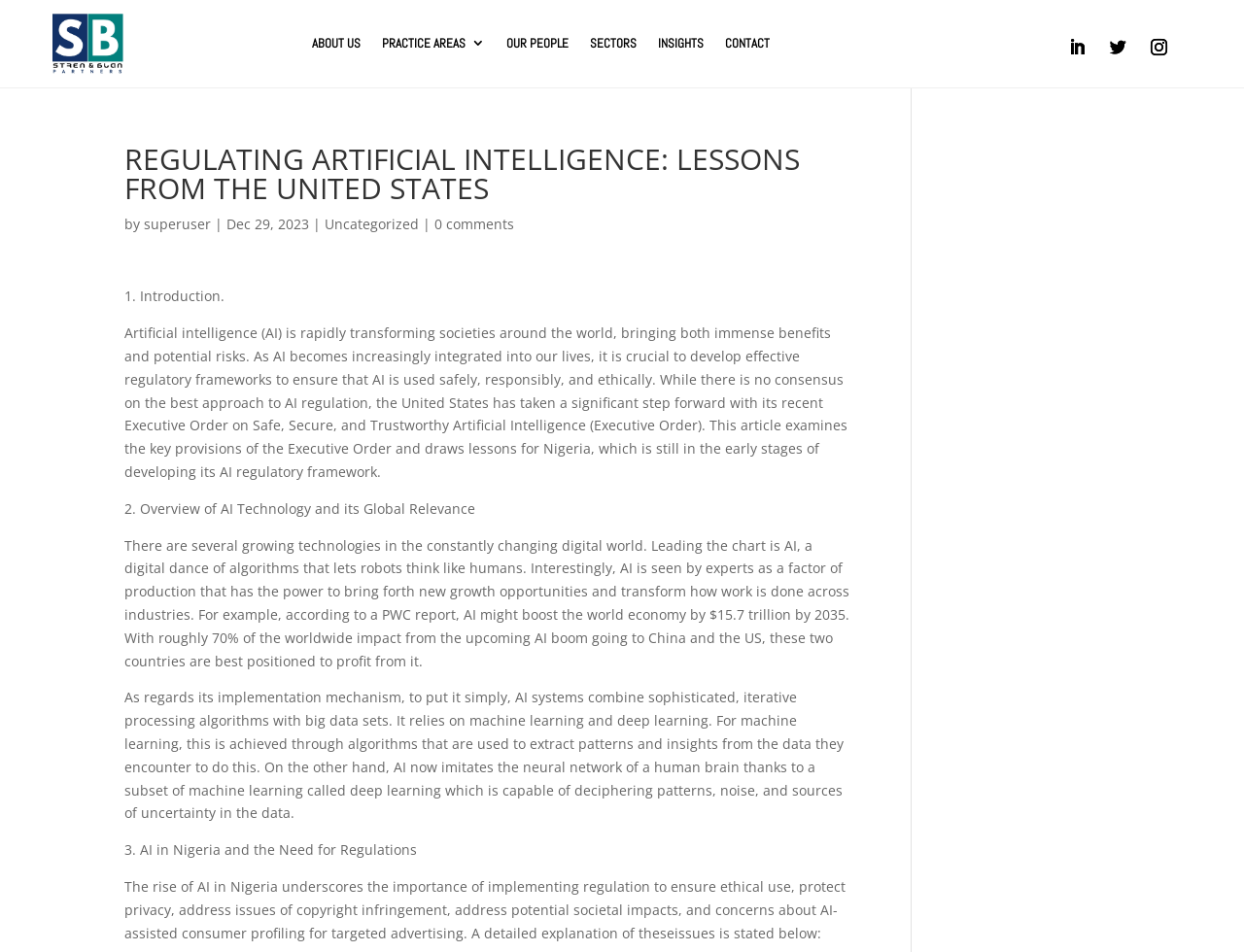Locate the bounding box coordinates of the segment that needs to be clicked to meet this instruction: "Click on CONTACT".

[0.583, 0.008, 0.619, 0.083]